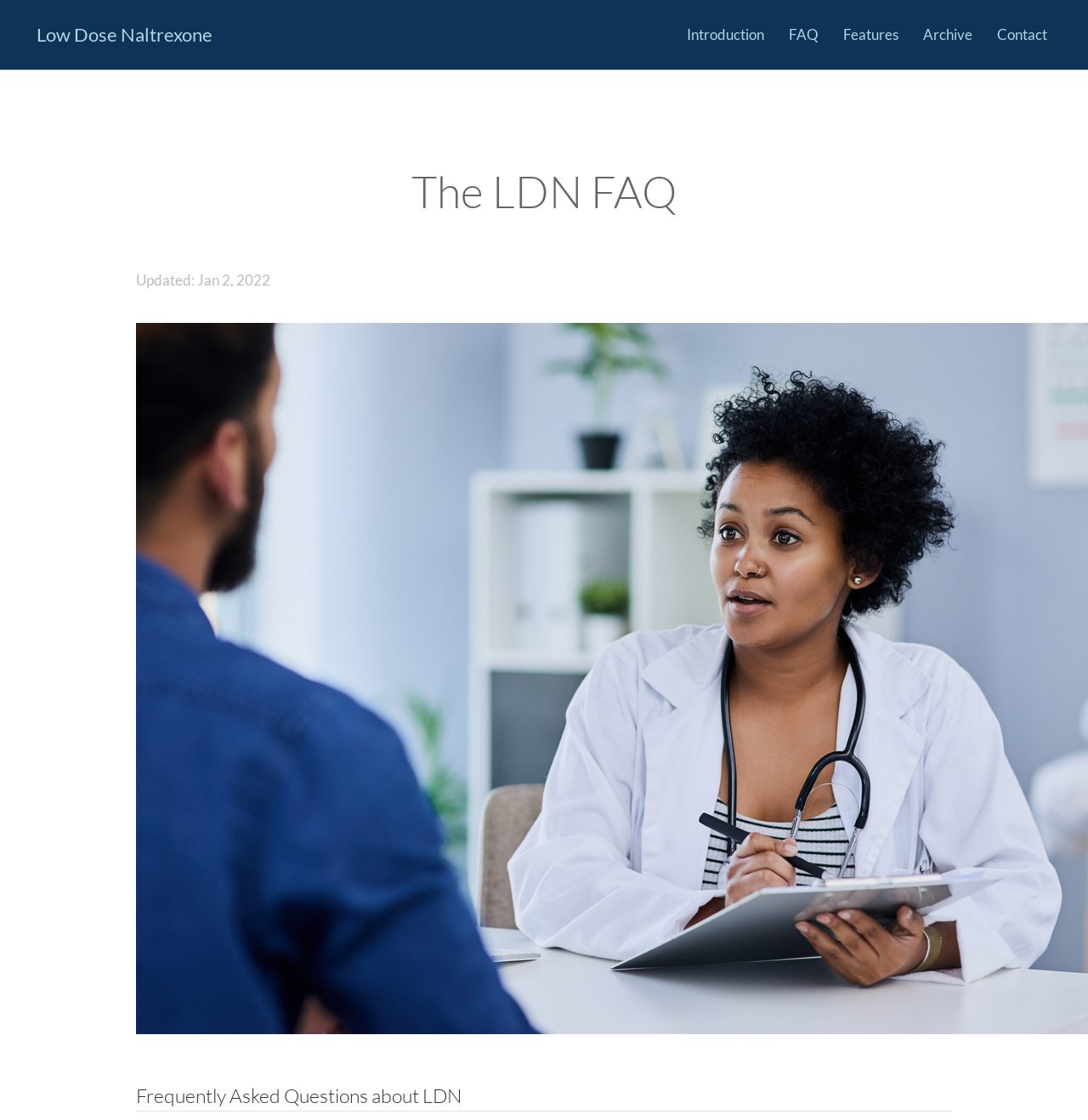Bounding box coordinates are to be given in the format (top-left x, top-left y, bottom-right x, bottom-right y). All values must be floating point numbers between 0 and 1. Provide the bounding box coordinate for the UI element described as: Low Dose Naltrexone

[0.034, 0.0, 0.196, 0.062]